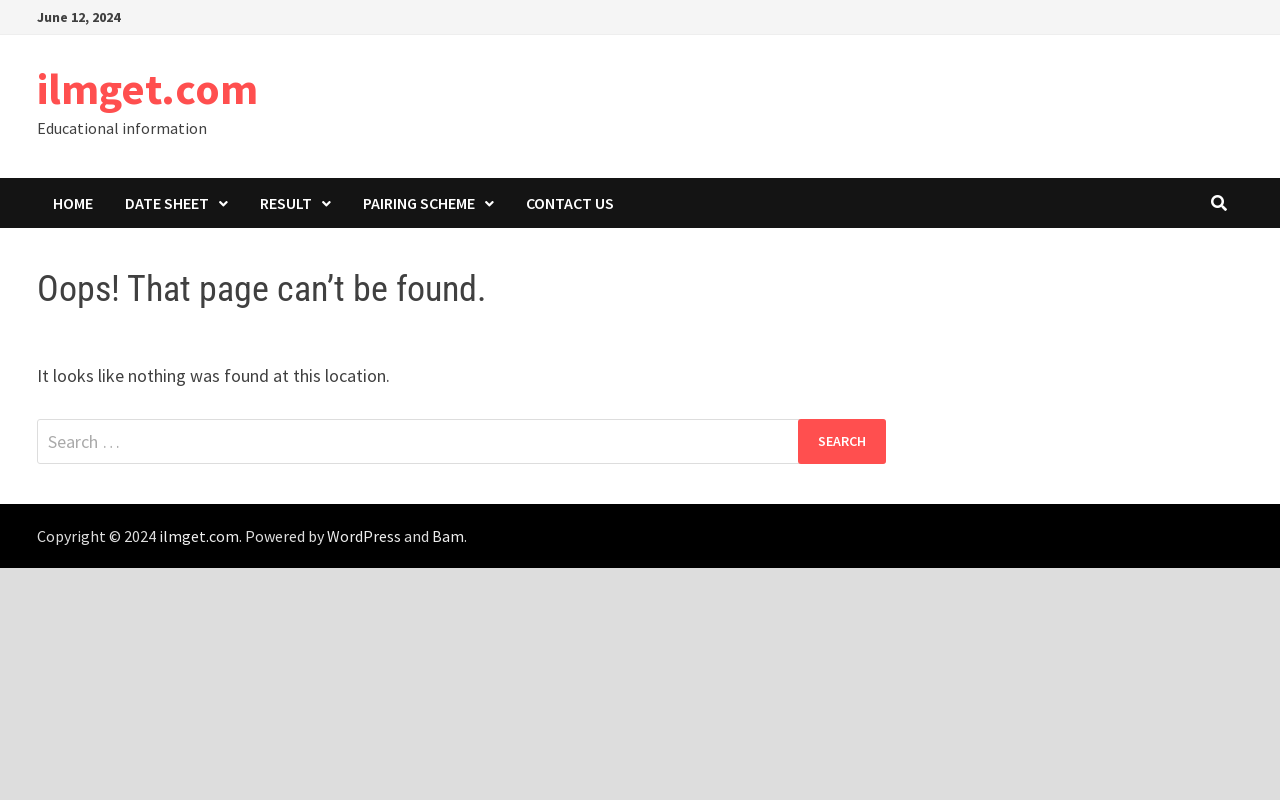Specify the bounding box coordinates of the element's region that should be clicked to achieve the following instruction: "check date sheet". The bounding box coordinates consist of four float numbers between 0 and 1, in the format [left, top, right, bottom].

[0.085, 0.222, 0.19, 0.285]